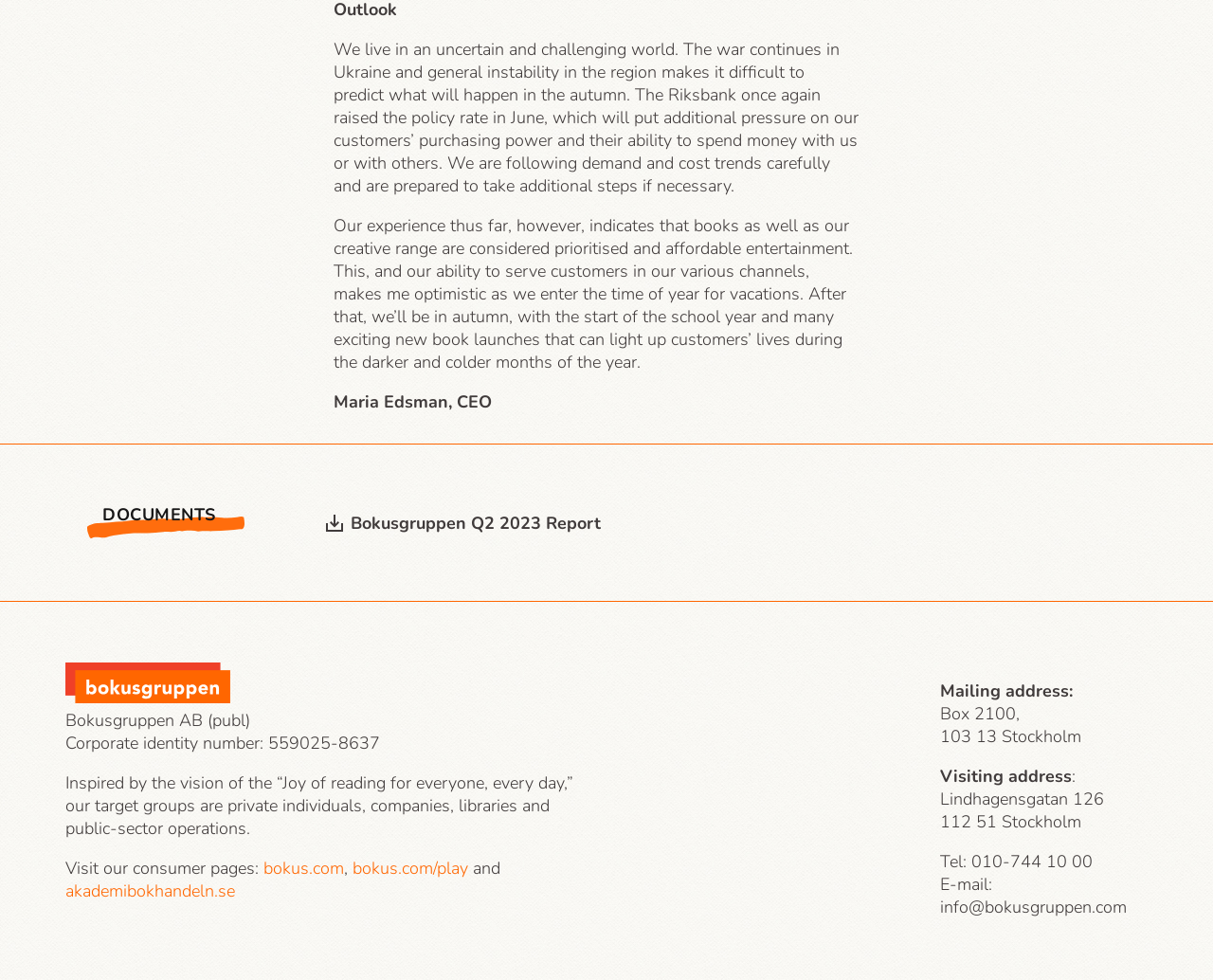Find and provide the bounding box coordinates for the UI element described here: "Bokusgruppen Q2 2023 Report". The coordinates should be given as four float numbers between 0 and 1: [left, top, right, bottom].

[0.289, 0.522, 0.495, 0.545]